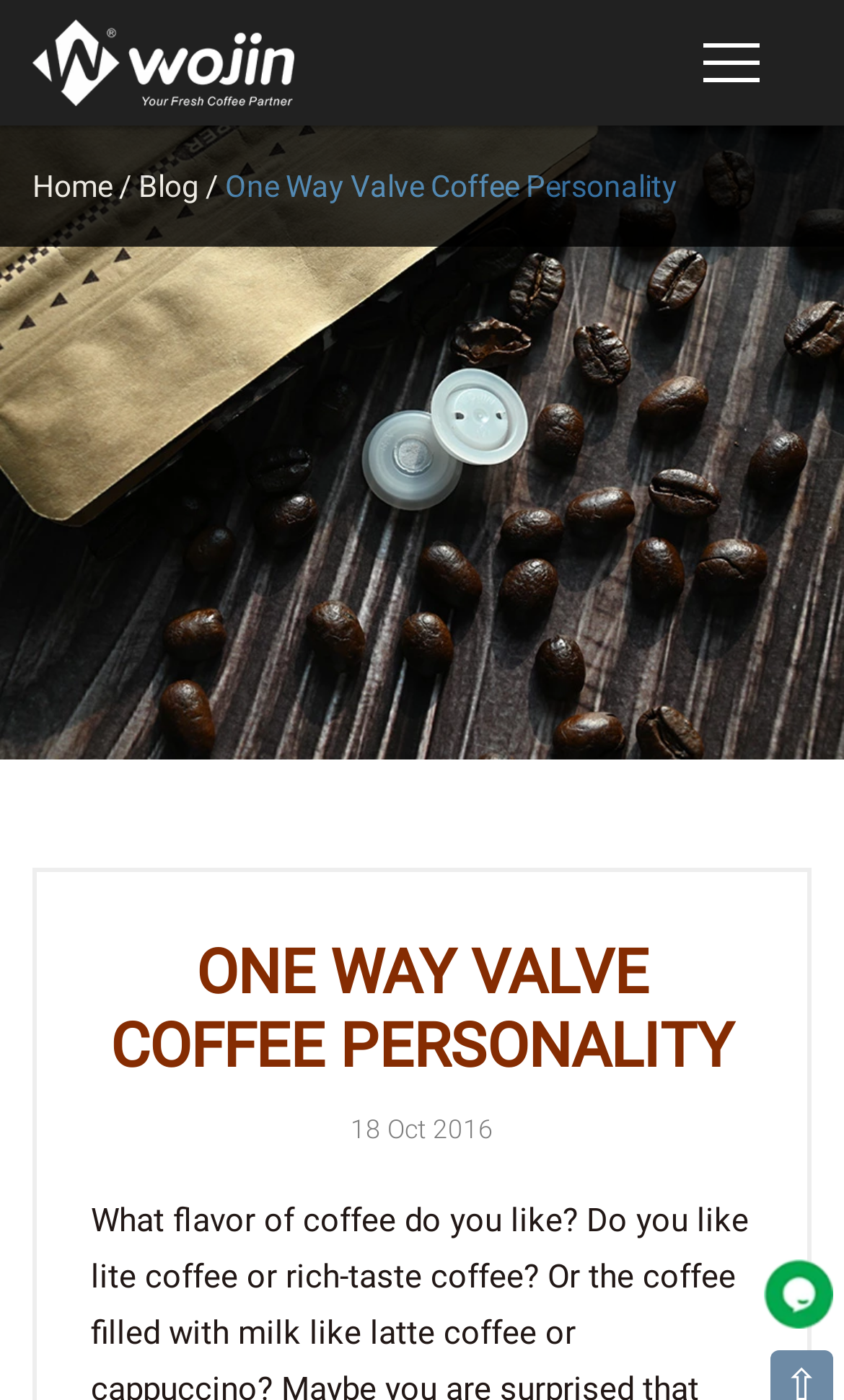Answer this question using a single word or a brief phrase:
How many main navigation links are there?

5